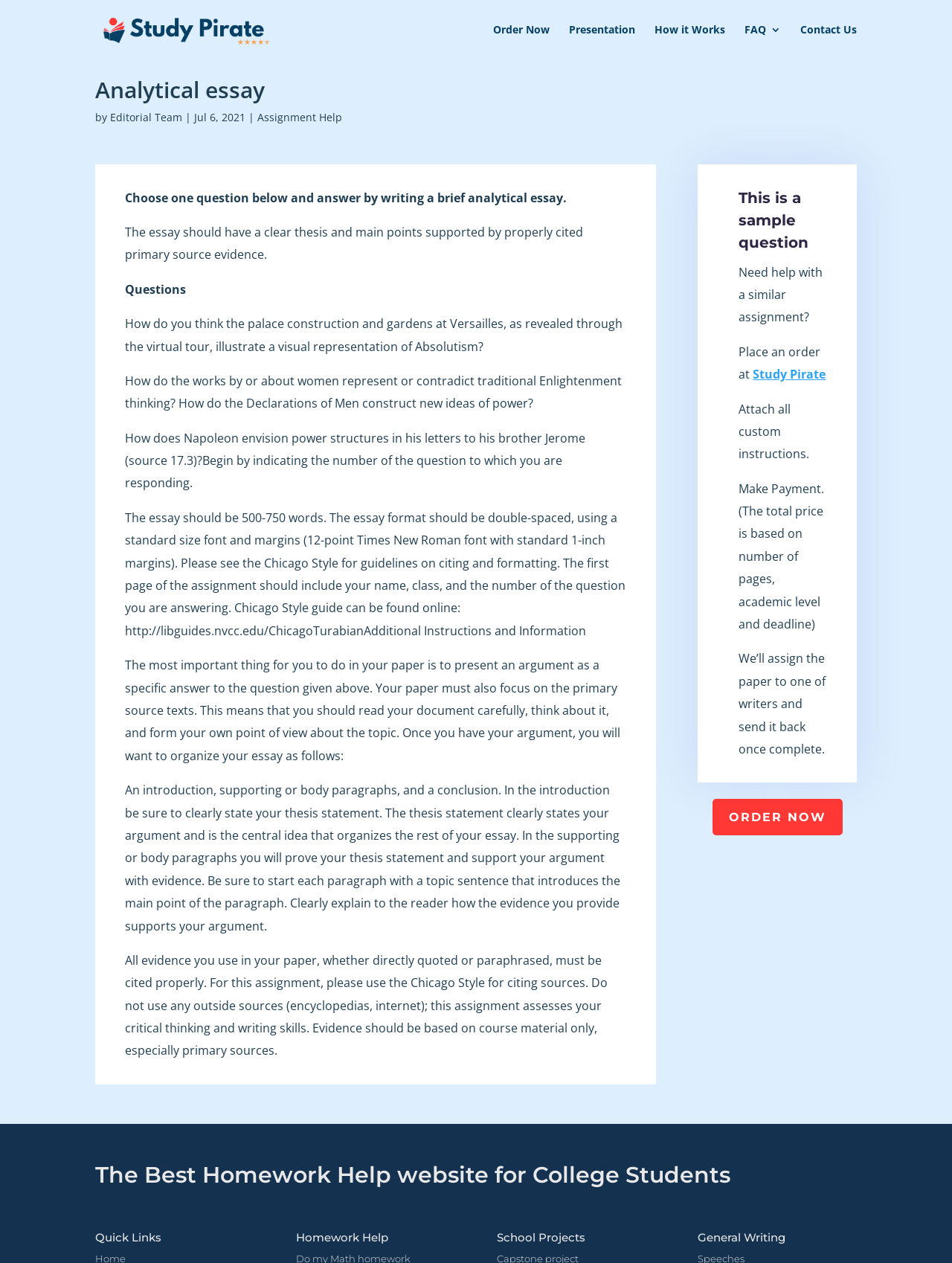Please find the bounding box coordinates of the element that needs to be clicked to perform the following instruction: "Read more about 'How it Works'". The bounding box coordinates should be four float numbers between 0 and 1, represented as [left, top, right, bottom].

[0.688, 0.019, 0.762, 0.047]